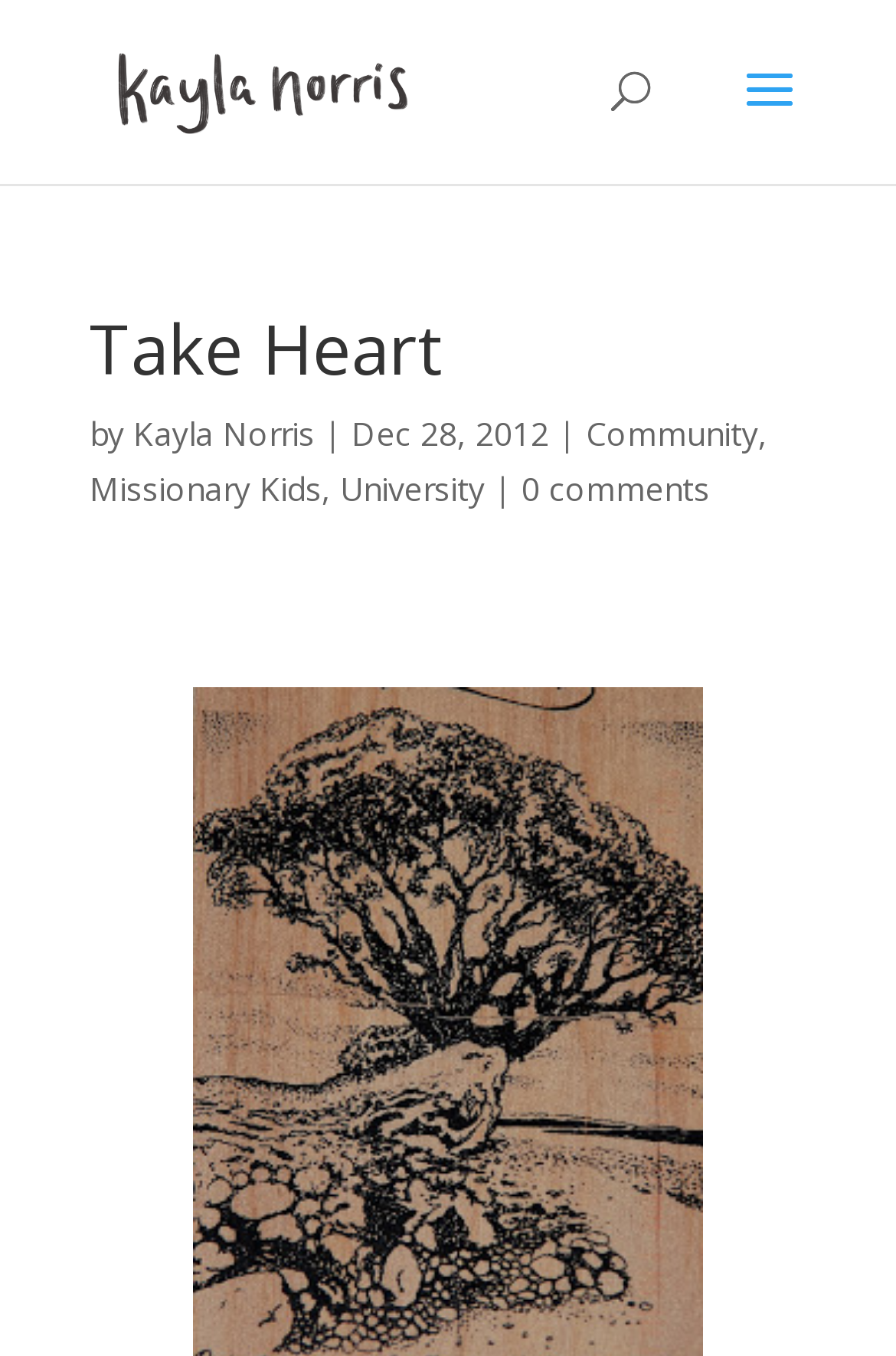Identify the bounding box coordinates for the UI element described as: "Community". The coordinates should be provided as four floats between 0 and 1: [left, top, right, bottom].

[0.654, 0.303, 0.846, 0.336]